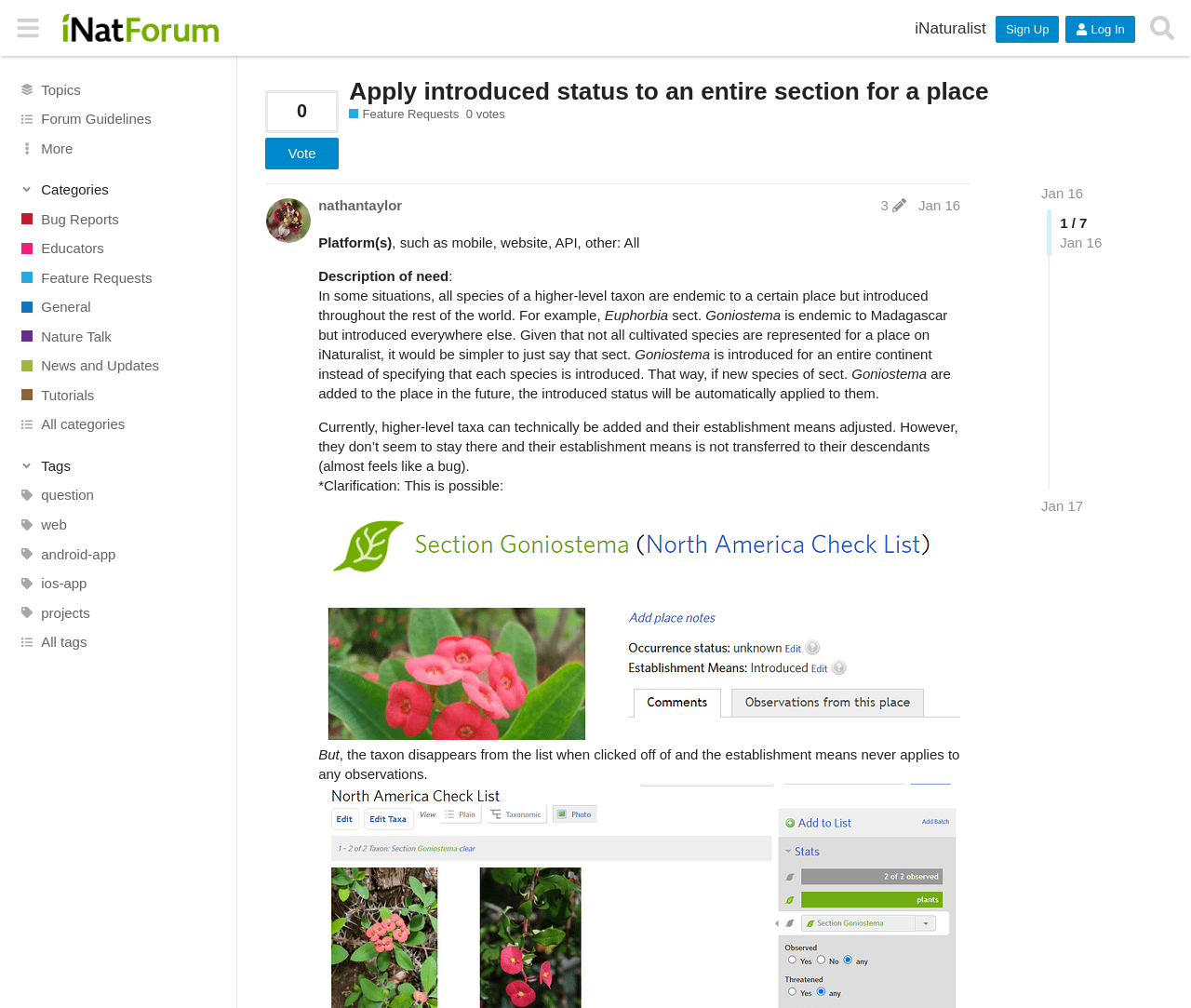Locate the bounding box coordinates of the item that should be clicked to fulfill the instruction: "Vote for the feature request".

[0.223, 0.136, 0.284, 0.168]